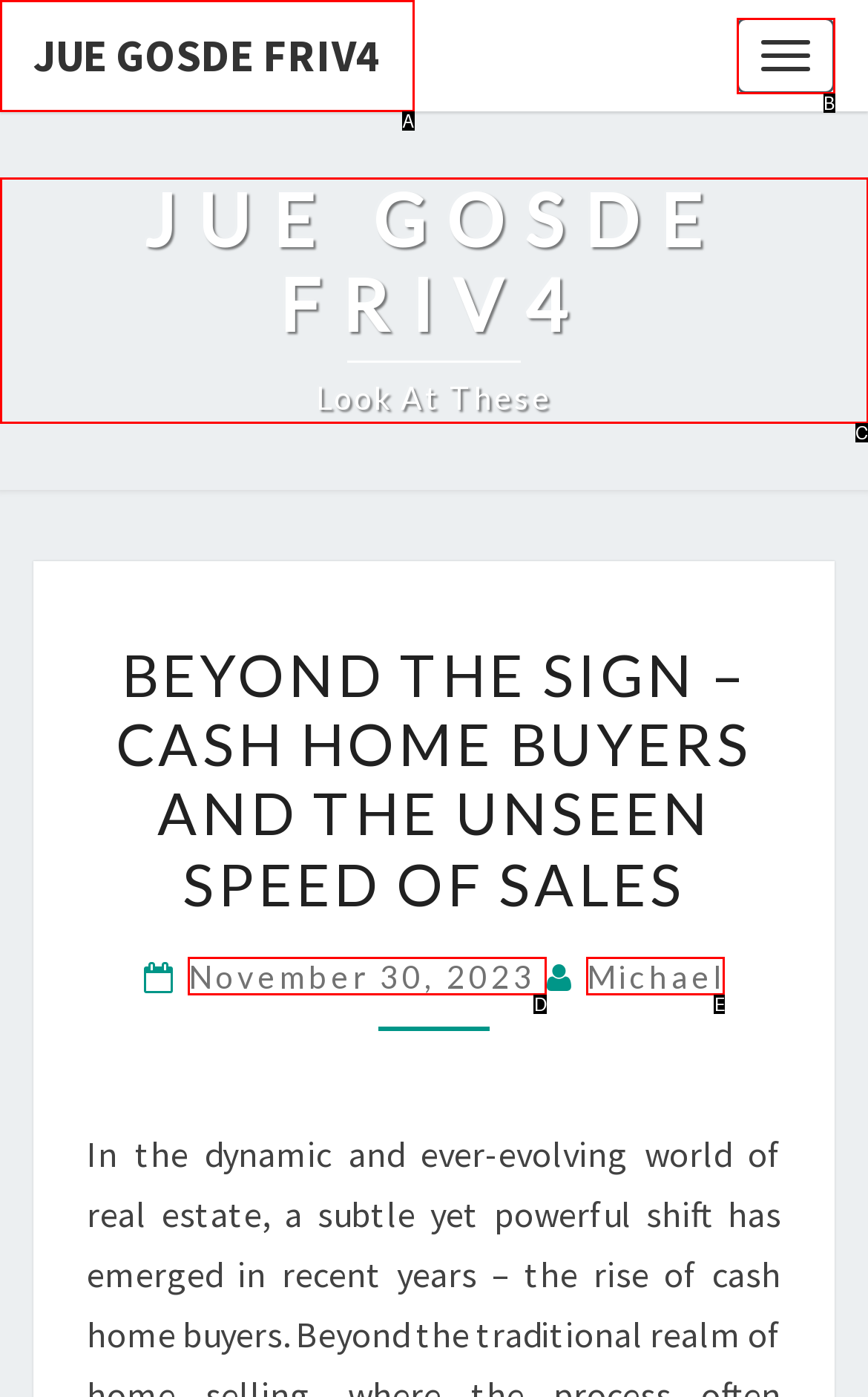Based on the element described as: Michael
Find and respond with the letter of the correct UI element.

E